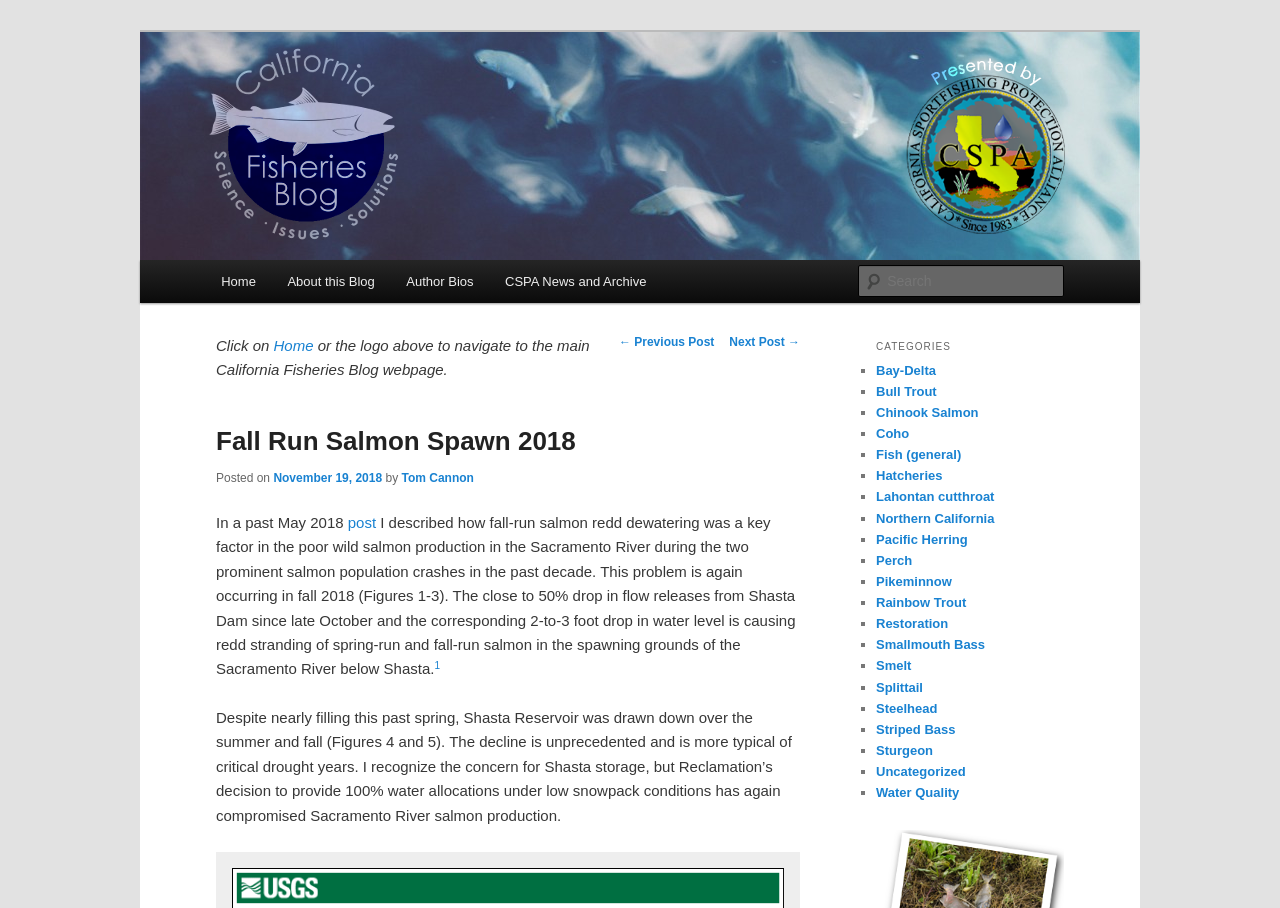What is the name of the blog?
Refer to the image and provide a concise answer in one word or phrase.

California Fisheries Blog